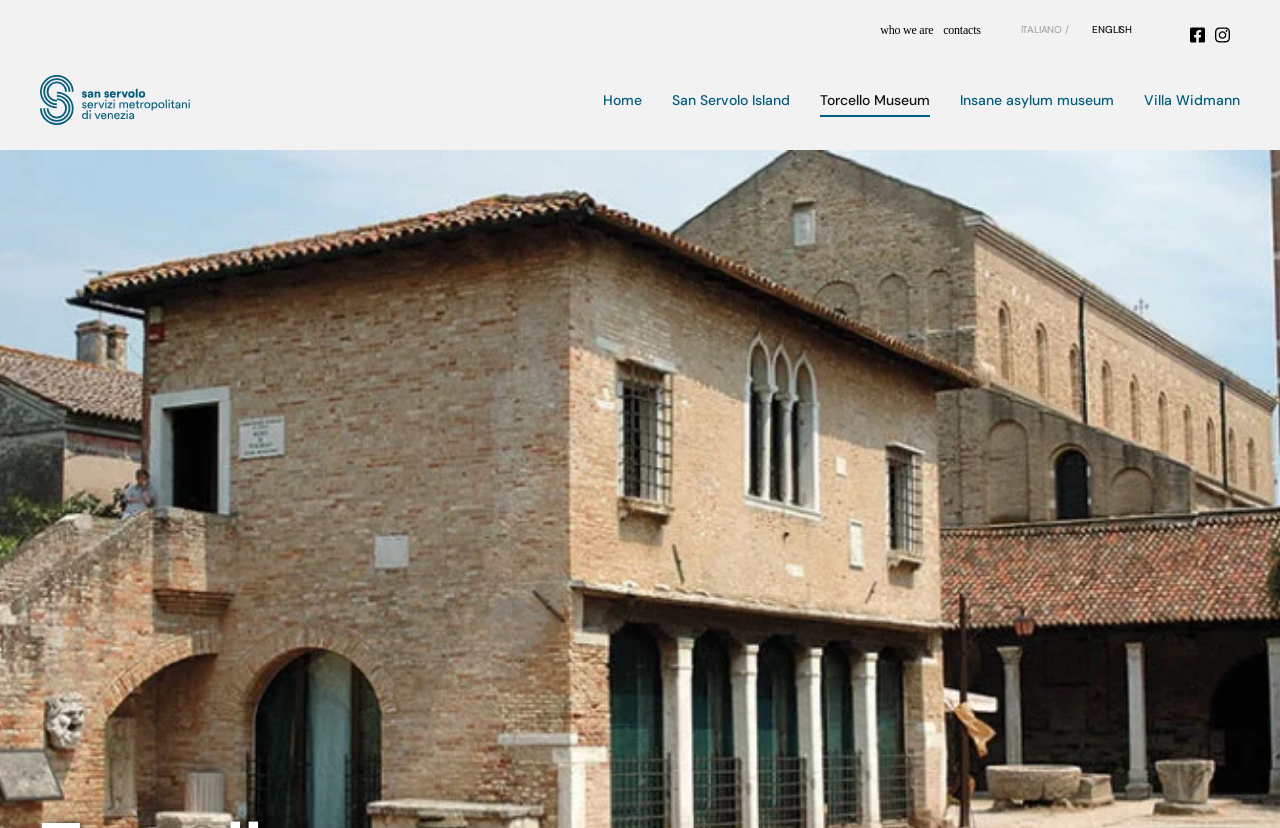How many museum locations are listed?
Make sure to answer the question with a detailed and comprehensive explanation.

I counted the number of museum locations by looking at the button elements 'San Servolo Island', 'Torcello Museum', 'Insane asylum museum', and 'Villa Widmann', which all have popup menus indicating that they are separate locations.